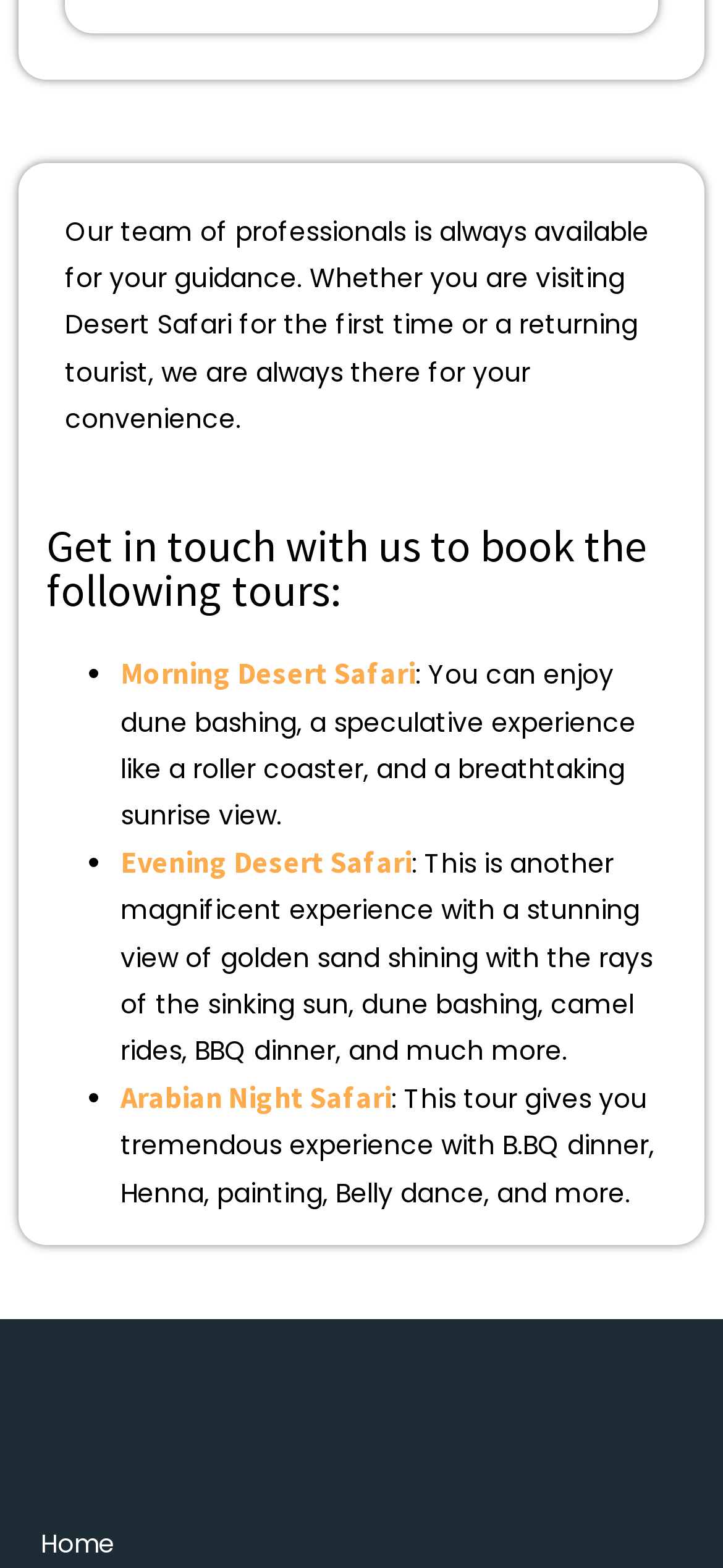From the webpage screenshot, predict the bounding box coordinates (top-left x, top-left y, bottom-right x, bottom-right y) for the UI element described here: Evening Safari Tours Comparison

[0.103, 0.691, 0.713, 0.711]